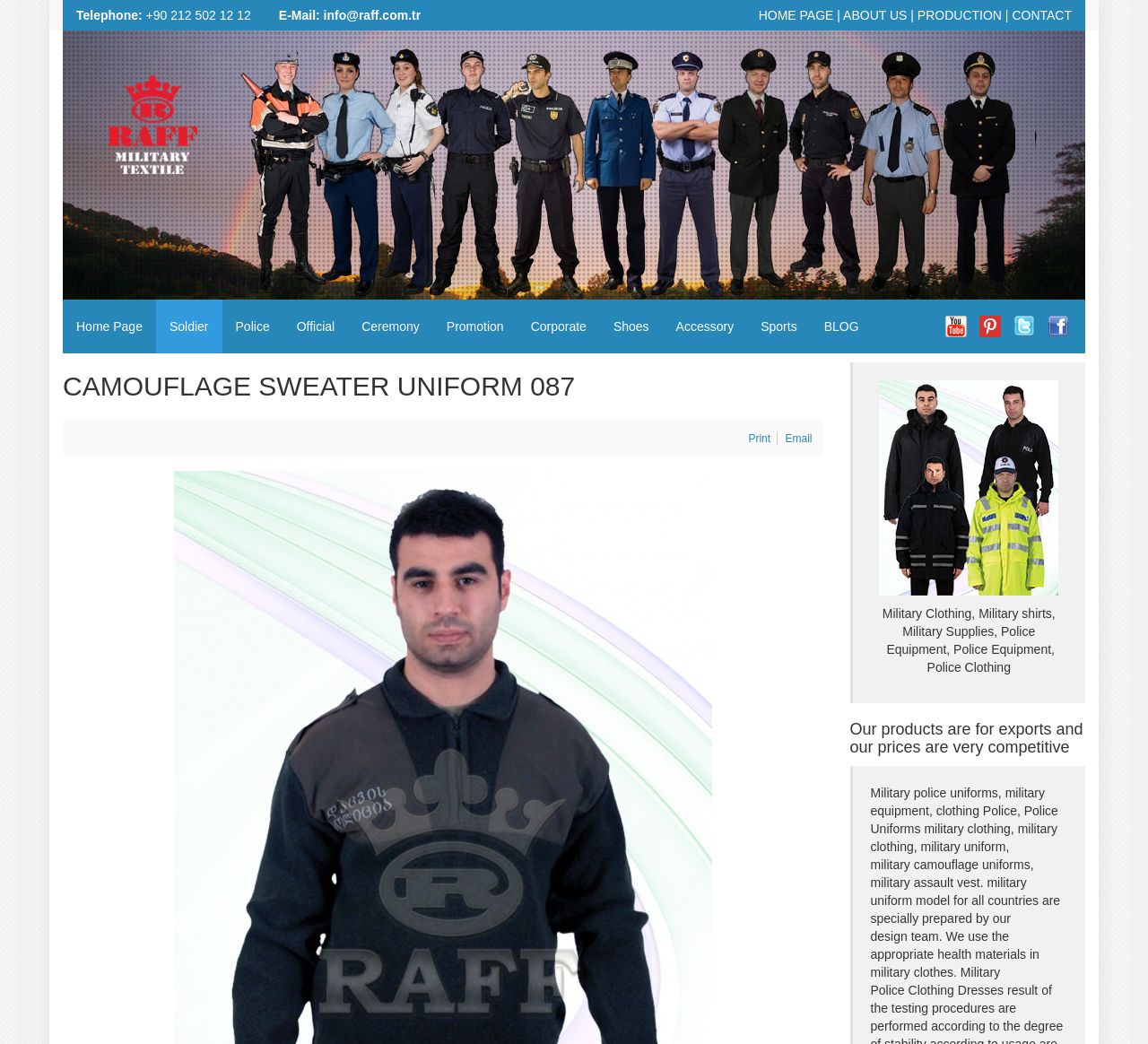Find and specify the bounding box coordinates that correspond to the clickable region for the instruction: "Click the 'CONTACT' link".

[0.882, 0.008, 0.934, 0.021]